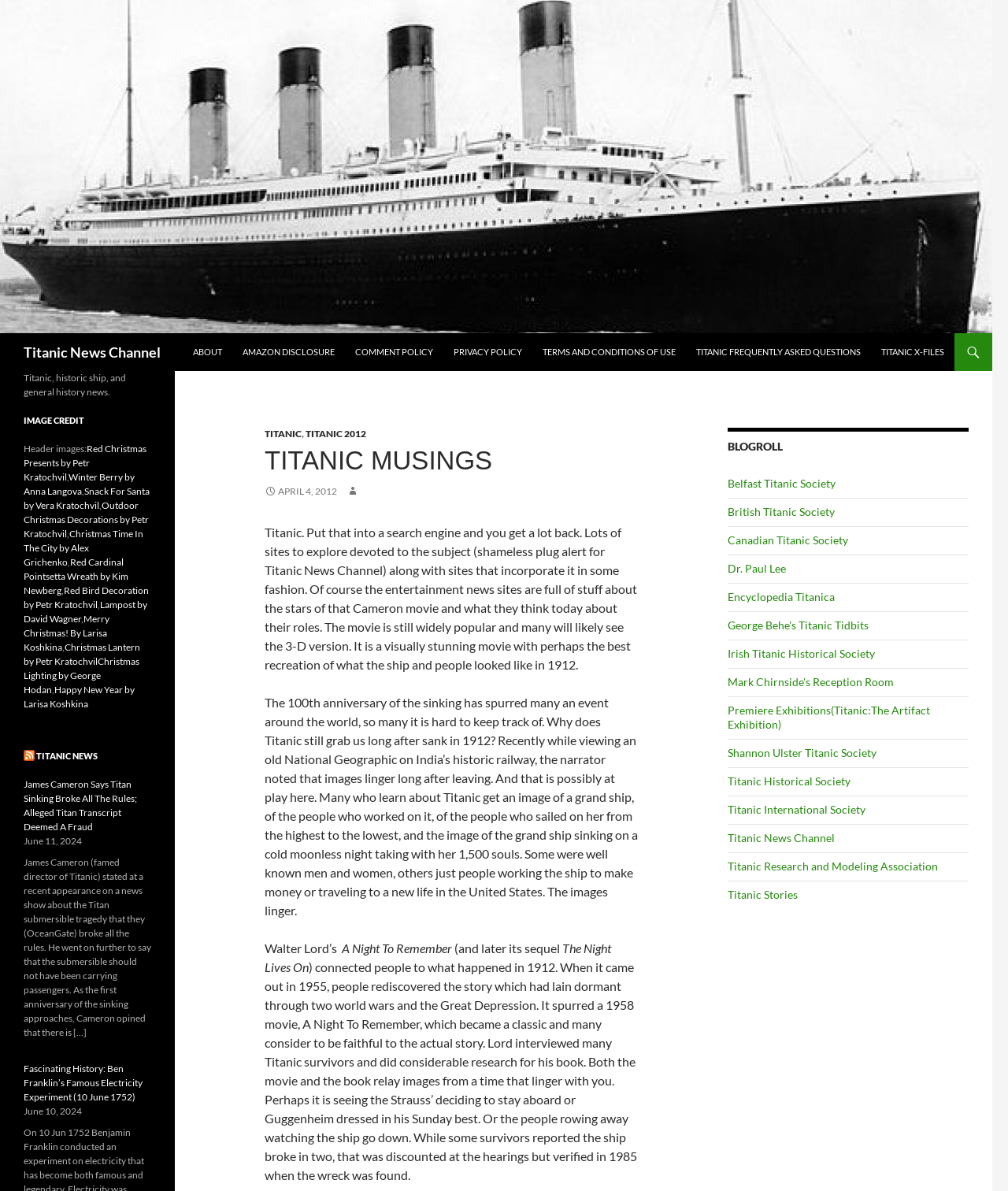What is the topic of the blog post?
Refer to the image and provide a thorough answer to the question.

The topic of the blog post can be inferred from the content of the post, which discusses the Titanic and its history, as well as the author's thoughts and reflections on the subject.